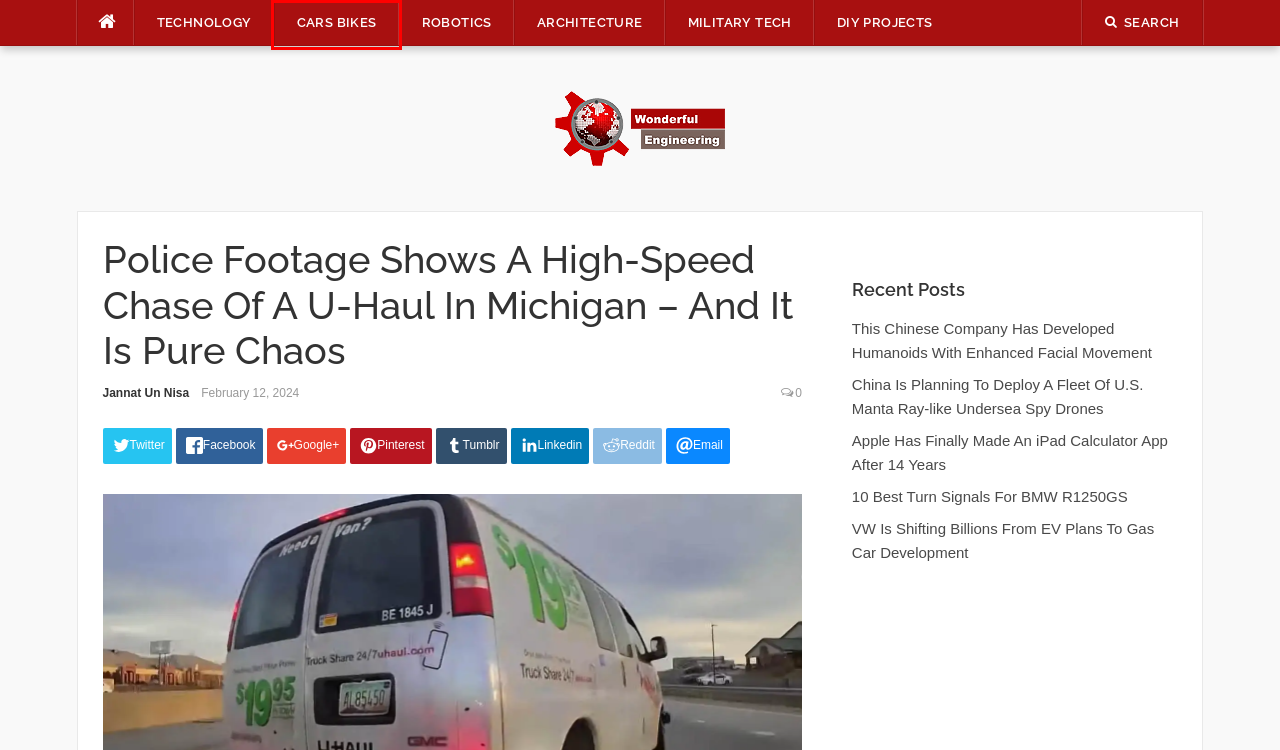A screenshot of a webpage is given with a red bounding box around a UI element. Choose the description that best matches the new webpage shown after clicking the element within the red bounding box. Here are the candidates:
A. Military Tech Archives - Wonderful Engineering
B. This Chinese Company Has Developed Humanoids With Enhanced F
C. Cars Bikes Archives - Wonderful Engineering
D. Apple Has Finally Made An iPad Calculator App After 14 Years
E. Jannat Un Nisa, Author at Wonderful Engineering
F. Wonderful Engineering - Engineering and Tech News
G. 10 Best Turn Signals For BMW R1250GS
H. DIY Projects Archives - Wonderful Engineering

C